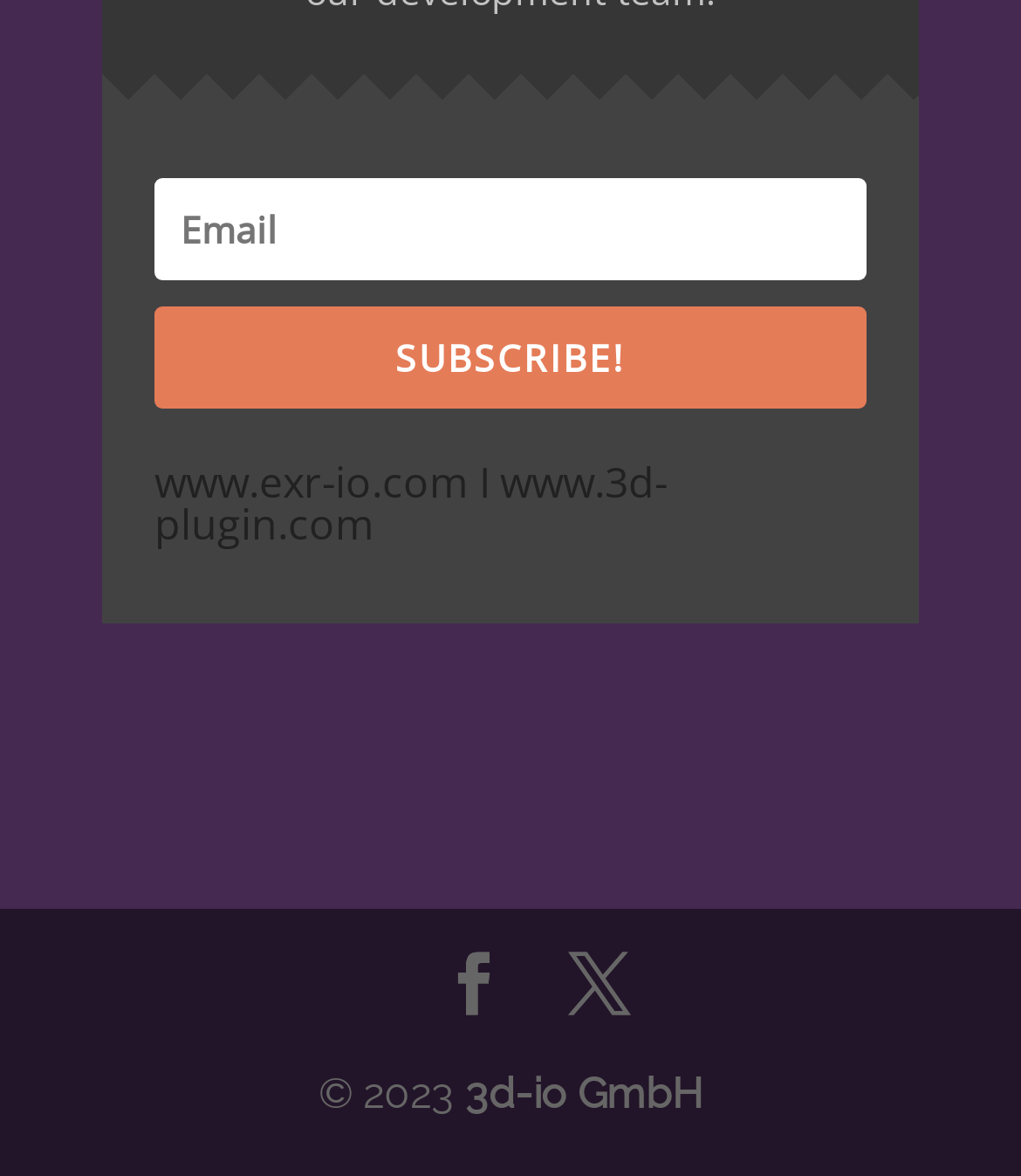Using the details from the image, please elaborate on the following question: What is the company name mentioned at the bottom?

The company name '3d-io GmbH' is mentioned at the bottom of the webpage, along with the copyright symbol and the year 2023, indicating that it is the owner of the webpage.